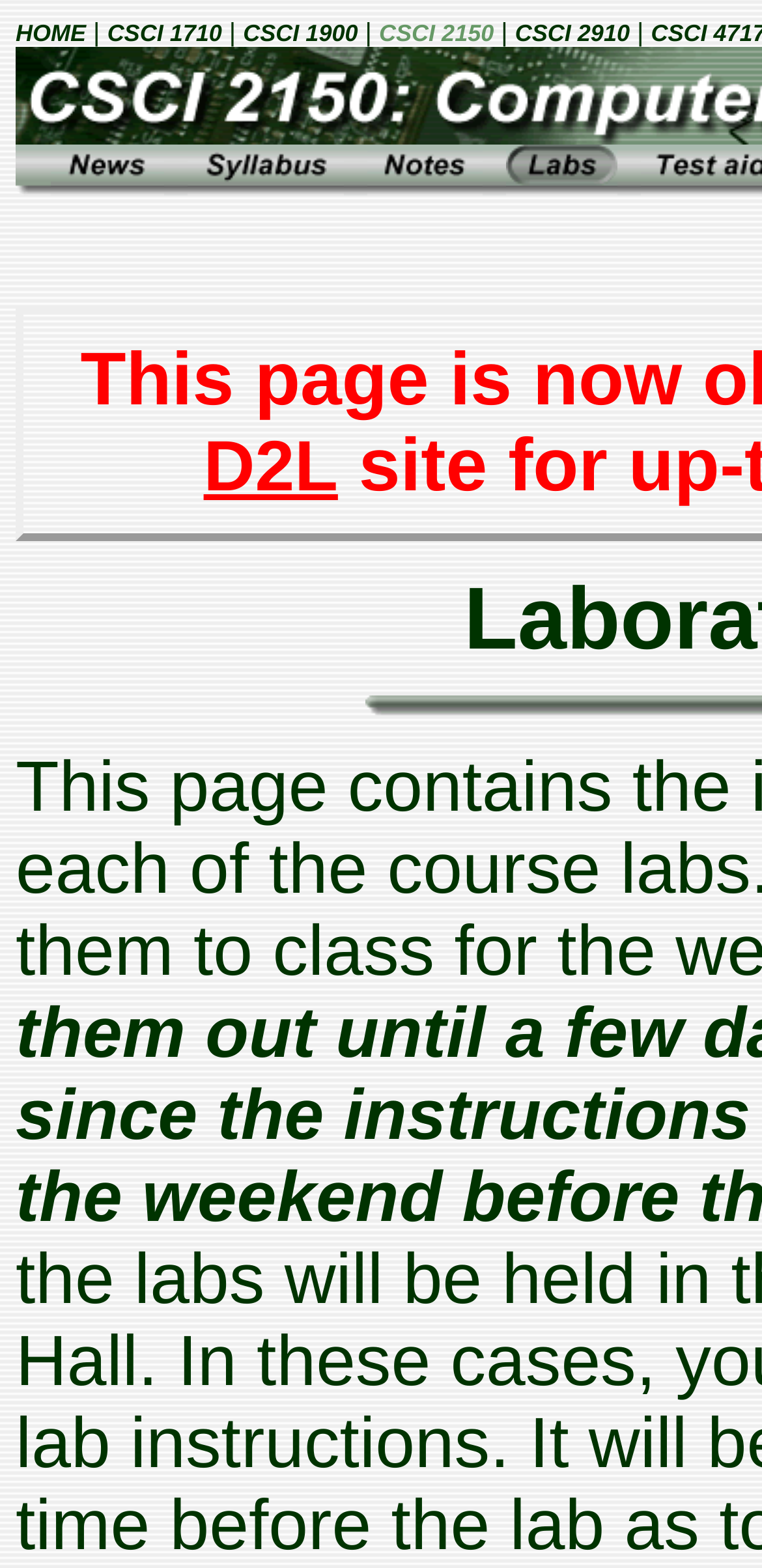Answer the question with a brief word or phrase:
What is the text next to the 'CSCI 2150' link?

|